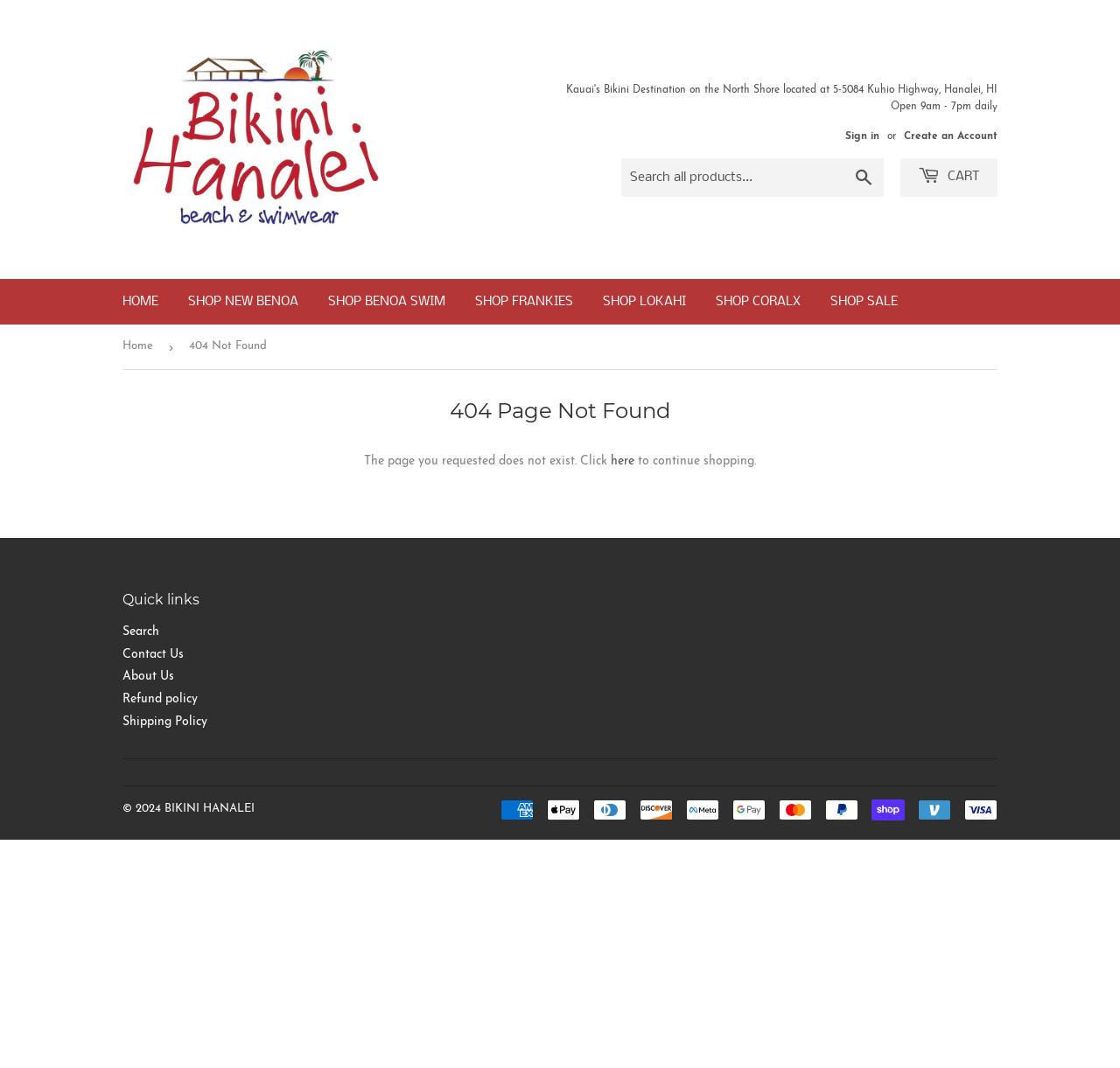Please locate the bounding box coordinates of the element that needs to be clicked to achieve the following instruction: "View shopping cart". The coordinates should be four float numbers between 0 and 1, i.e., [left, top, right, bottom].

[0.804, 0.148, 0.891, 0.184]